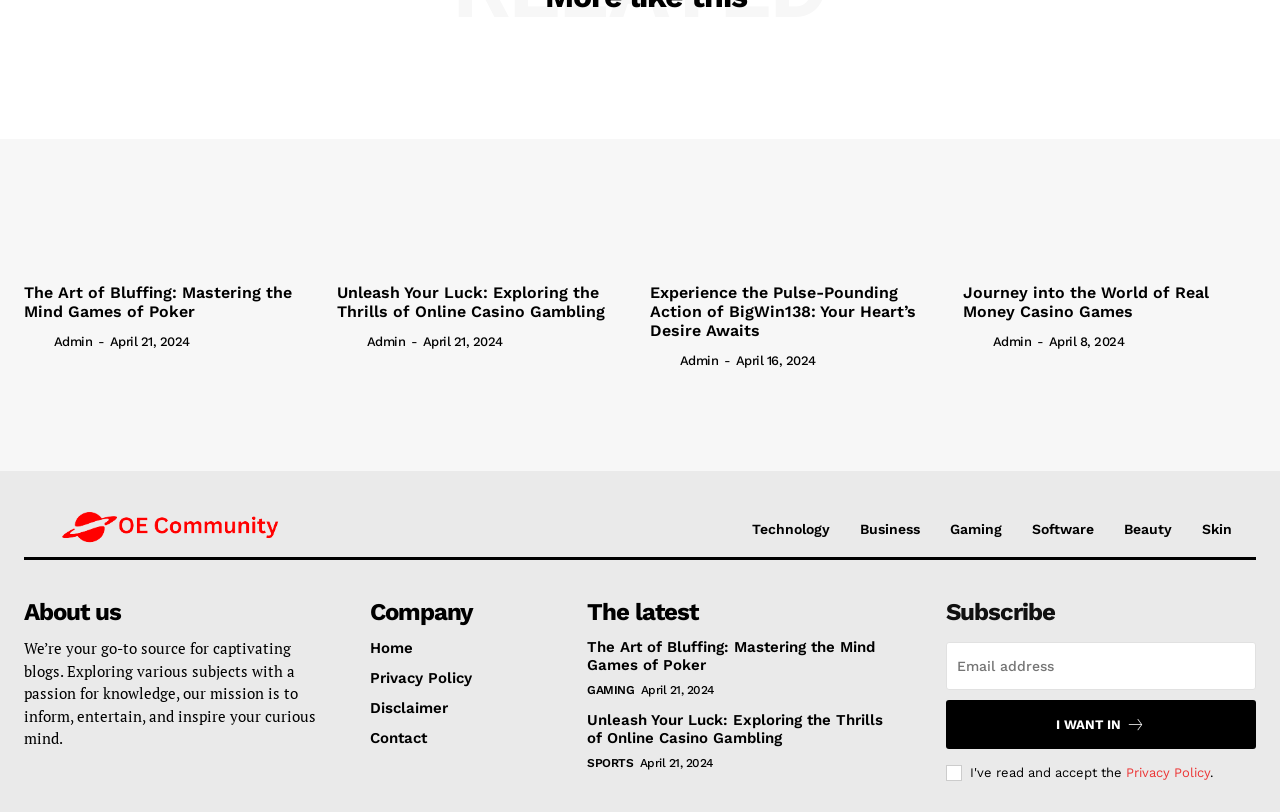Locate the bounding box coordinates of the clickable part needed for the task: "Click the 'The Art of Bluffing: Mastering the Mind Games of Poker' link".

[0.019, 0.076, 0.248, 0.329]